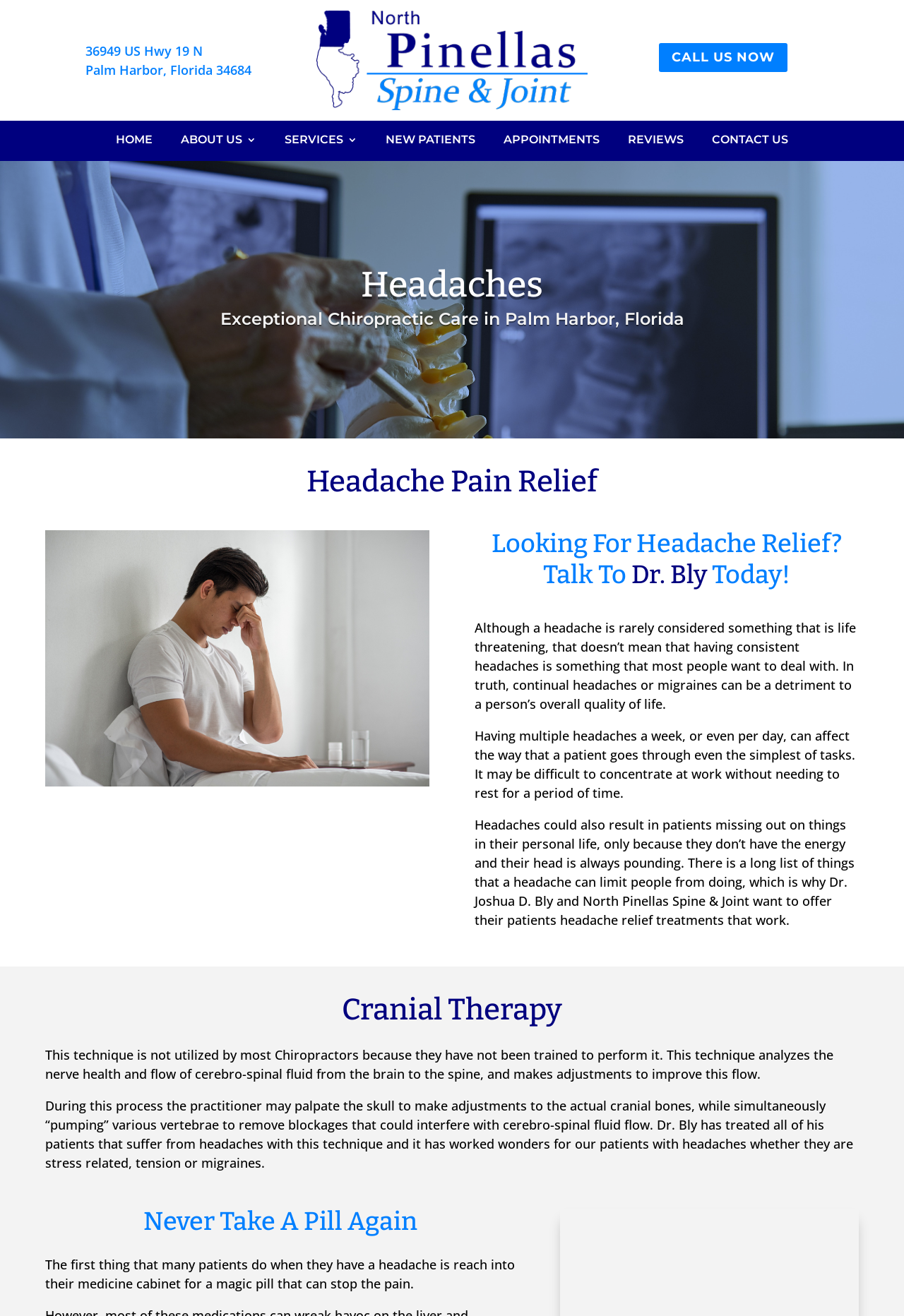Please provide a short answer using a single word or phrase for the question:
What is the name of the doctor mentioned on the webpage?

Dr. Joshua D. Bly